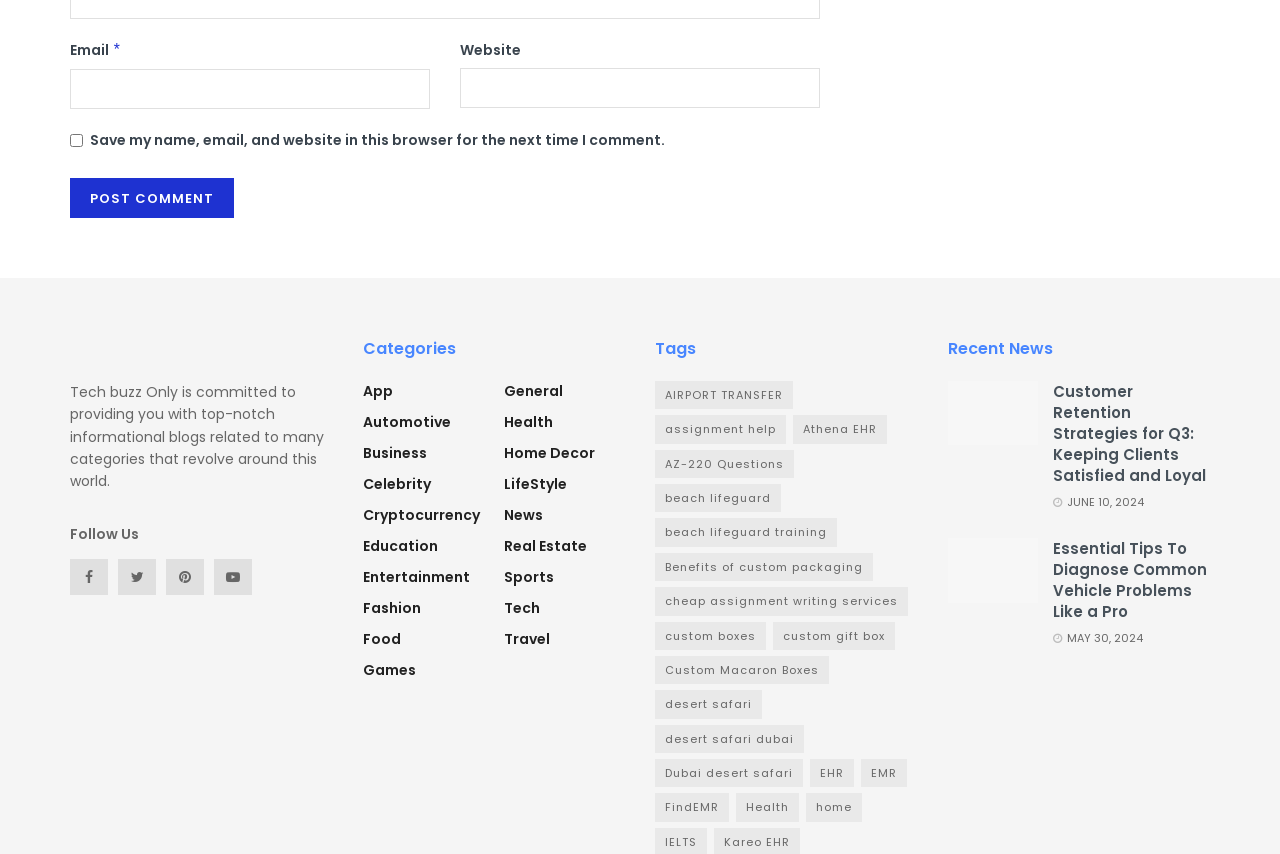Provide the bounding box coordinates of the HTML element described as: "parent_node: Email * aria-describedby="email-notes" name="email"". The bounding box coordinates should be four float numbers between 0 and 1, i.e., [left, top, right, bottom].

[0.055, 0.076, 0.336, 0.123]